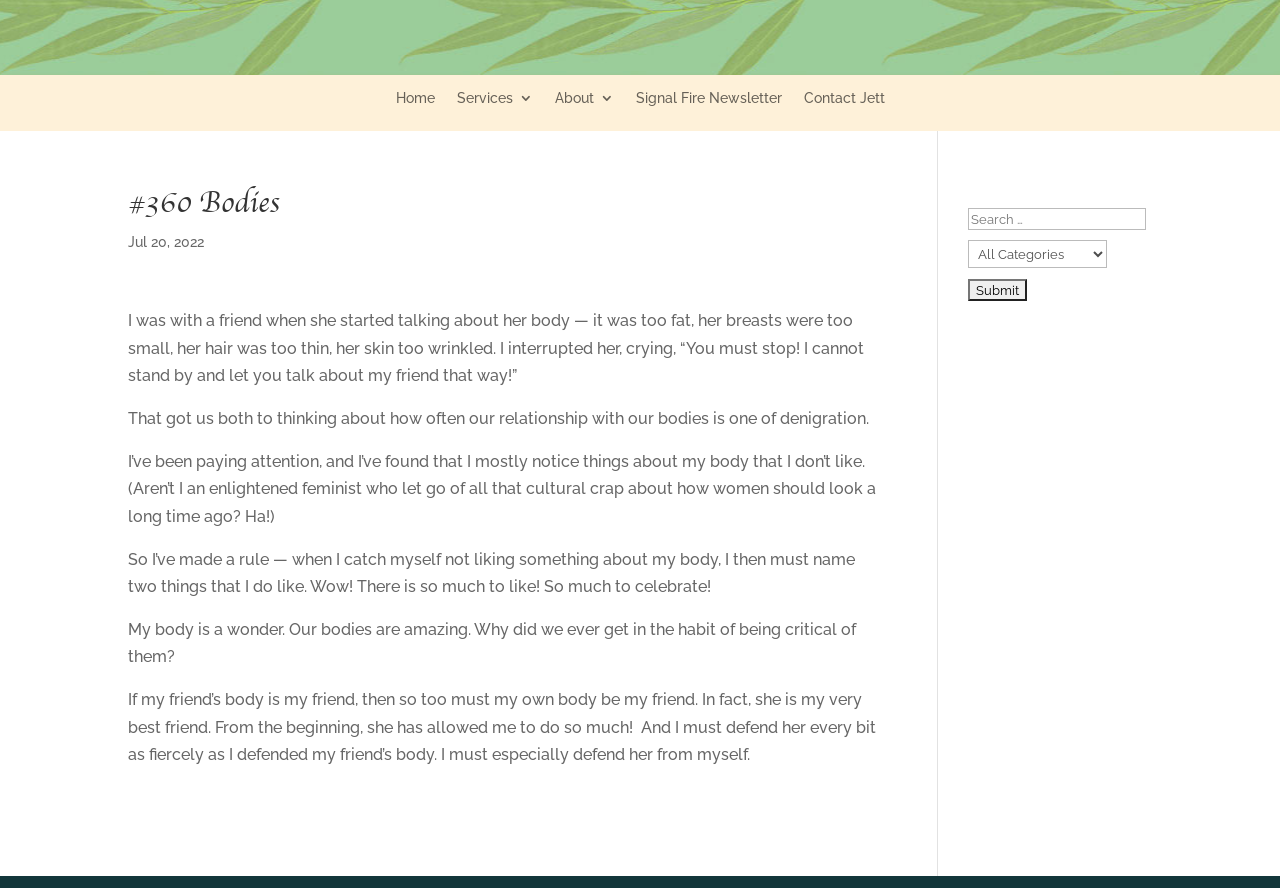Identify the bounding box coordinates of the HTML element based on this description: "About".

[0.433, 0.103, 0.479, 0.127]